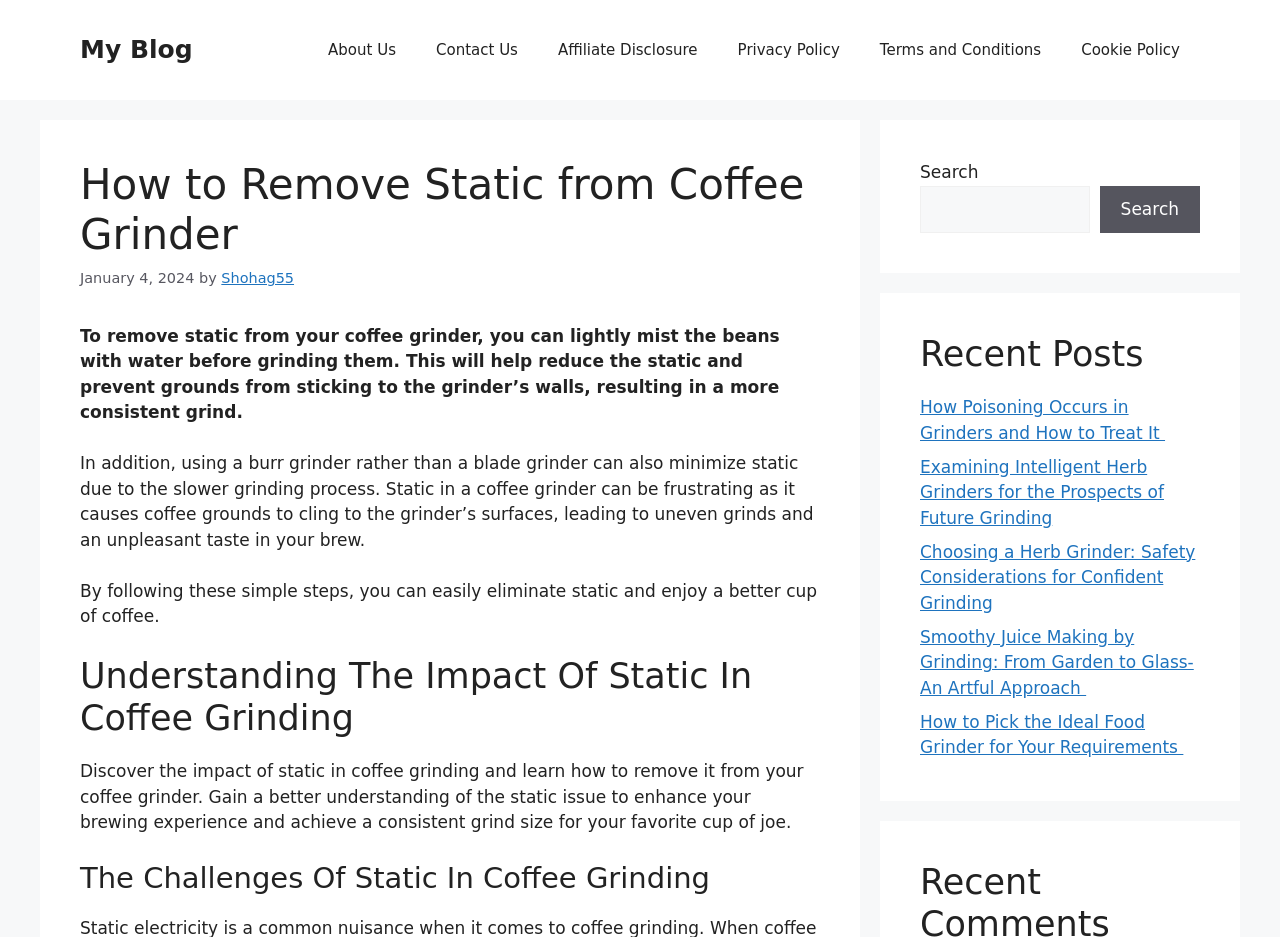Please identify the bounding box coordinates of the element's region that should be clicked to execute the following instruction: "Read the article about removing static from coffee grinder". The bounding box coordinates must be four float numbers between 0 and 1, i.e., [left, top, right, bottom].

[0.062, 0.348, 0.609, 0.451]